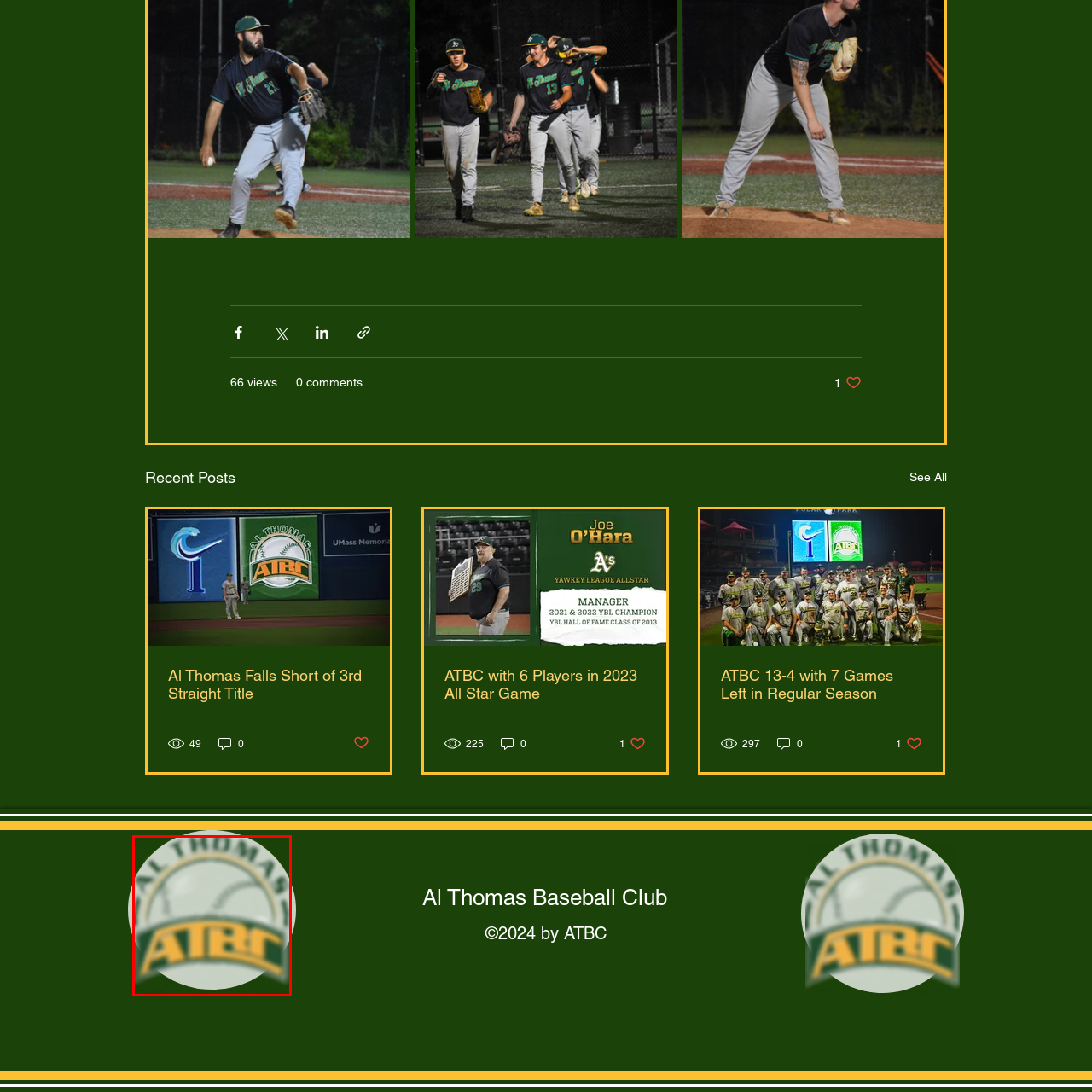Look at the image enclosed within the red outline and answer the question with a single word or phrase:
What does the logo symbolize?

Commitment to baseball and community engagement